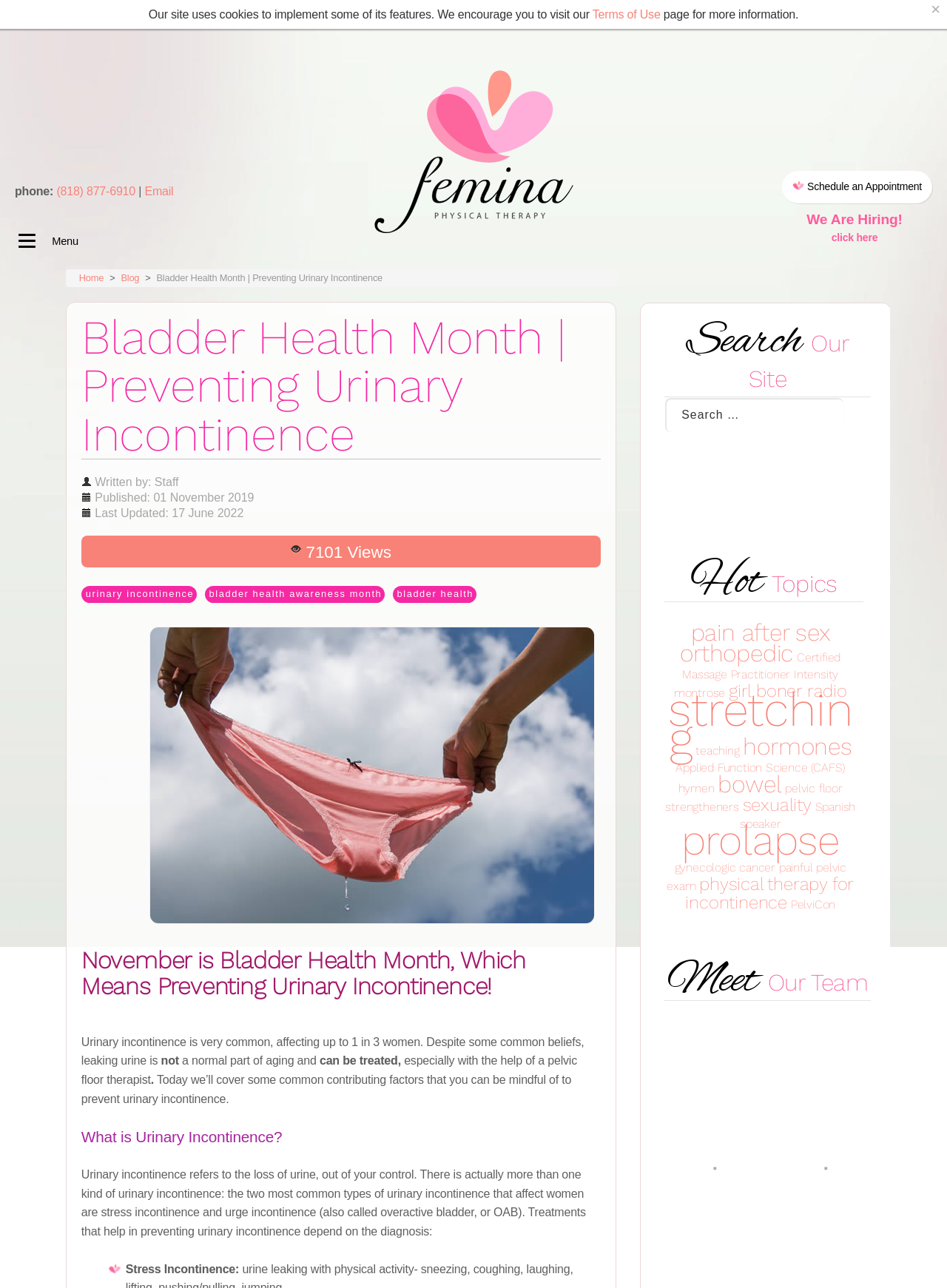Please provide the bounding box coordinate of the region that matches the element description: Meet Heather Jeffcoat, DPT. Coordinates should be in the format (top-left x, top-left y, bottom-right x, bottom-right y) and all values should be between 0 and 1.

[0.714, 0.907, 0.788, 0.971]